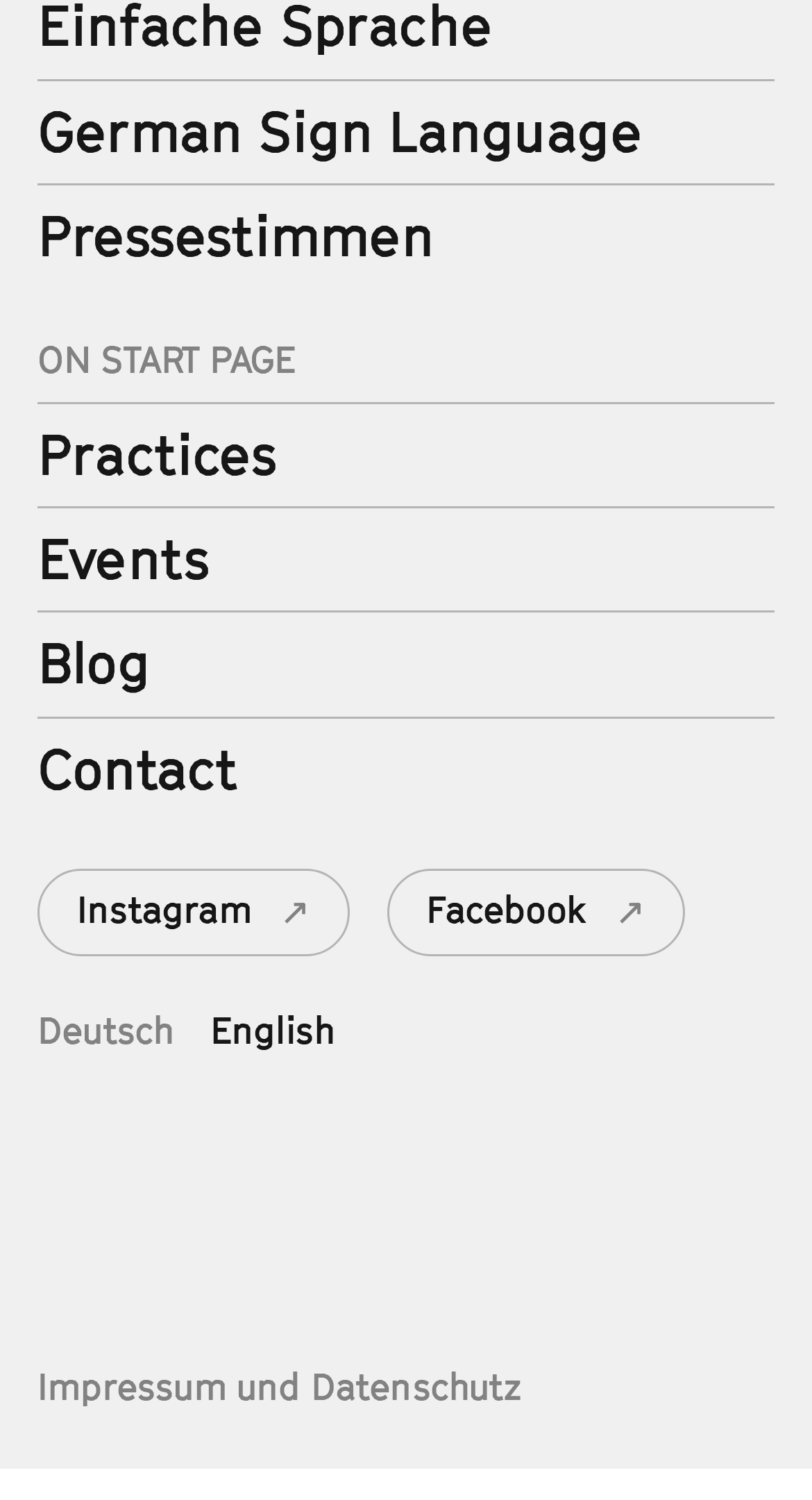Determine the coordinates of the bounding box that should be clicked to complete the instruction: "View Instagram profile". The coordinates should be represented by four float numbers between 0 and 1: [left, top, right, bottom].

[0.046, 0.579, 0.43, 0.638]